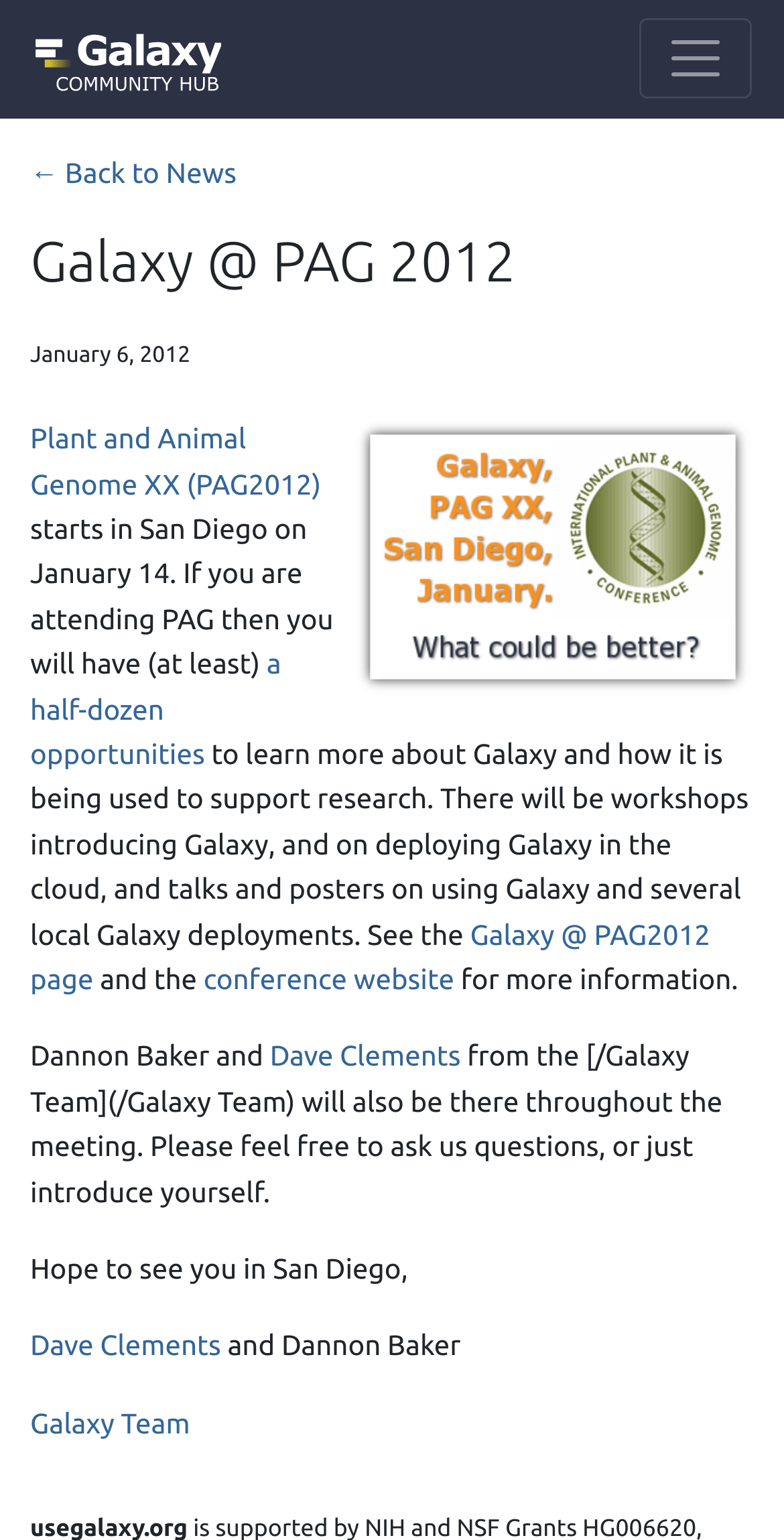What is the purpose of the Galaxy Team at PAG 2012?
Please provide a detailed answer to the question.

The webpage mentions that the Galaxy Team, including Dannon Baker and Dave Clements, will be at PAG 2012 to introduce Galaxy and support research, as indicated by the text 'to learn more about Galaxy and how it is being used to support research'.